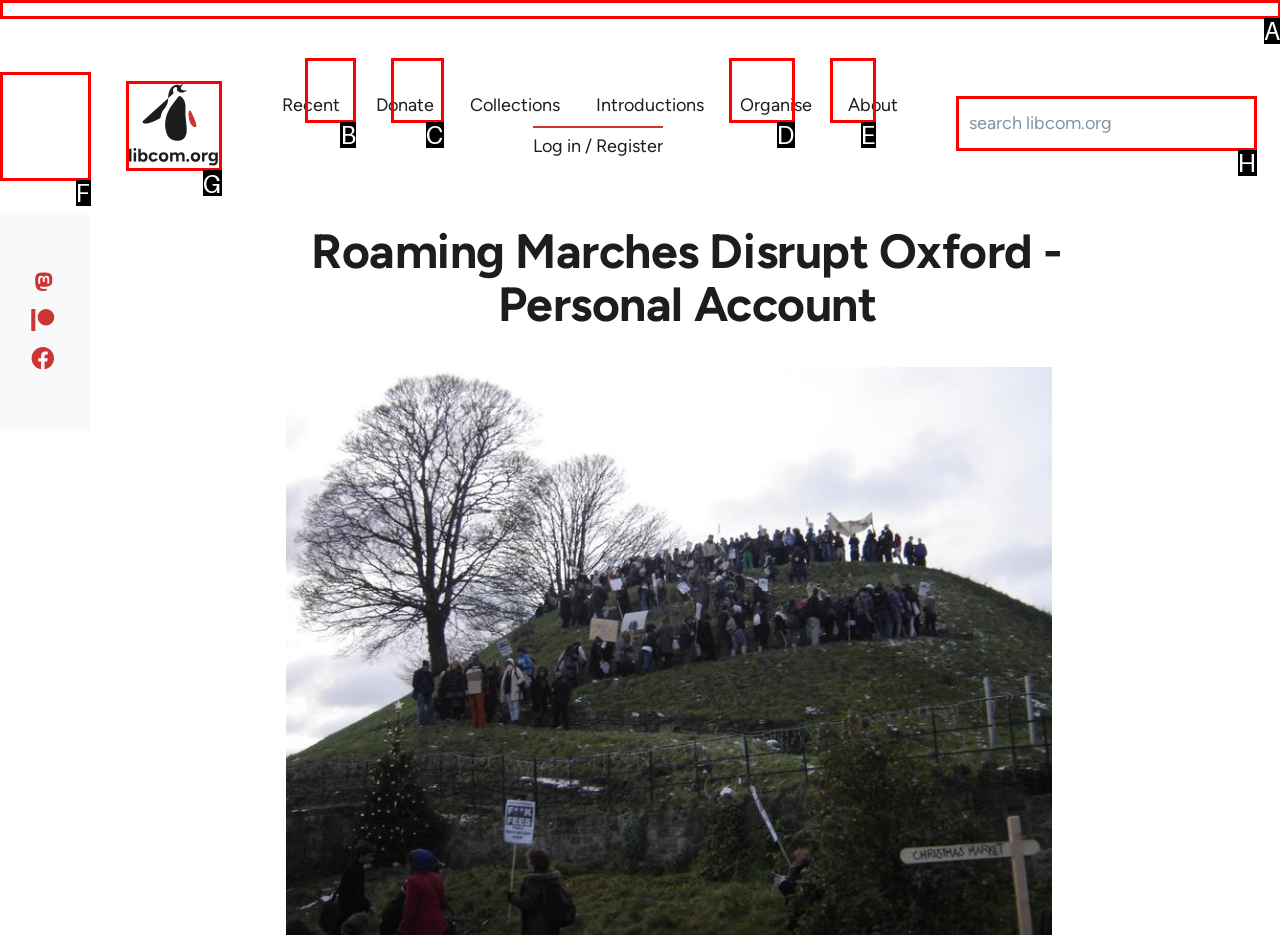Identify the matching UI element based on the description: aria-label="Sticky header"
Reply with the letter from the available choices.

F